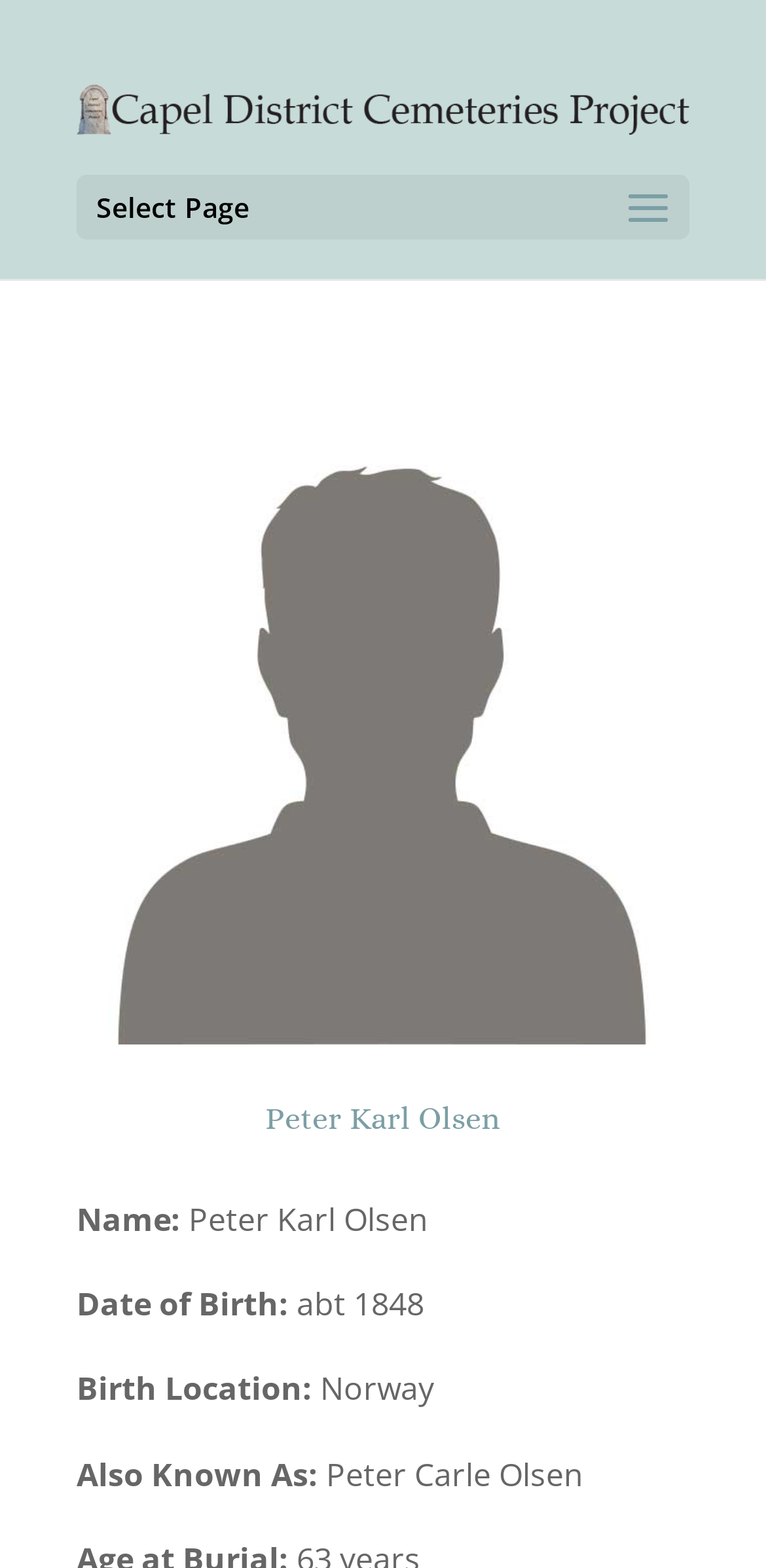Identify the bounding box coordinates for the UI element that matches this description: "title="NO PHOTO"".

[0.1, 0.652, 0.9, 0.68]